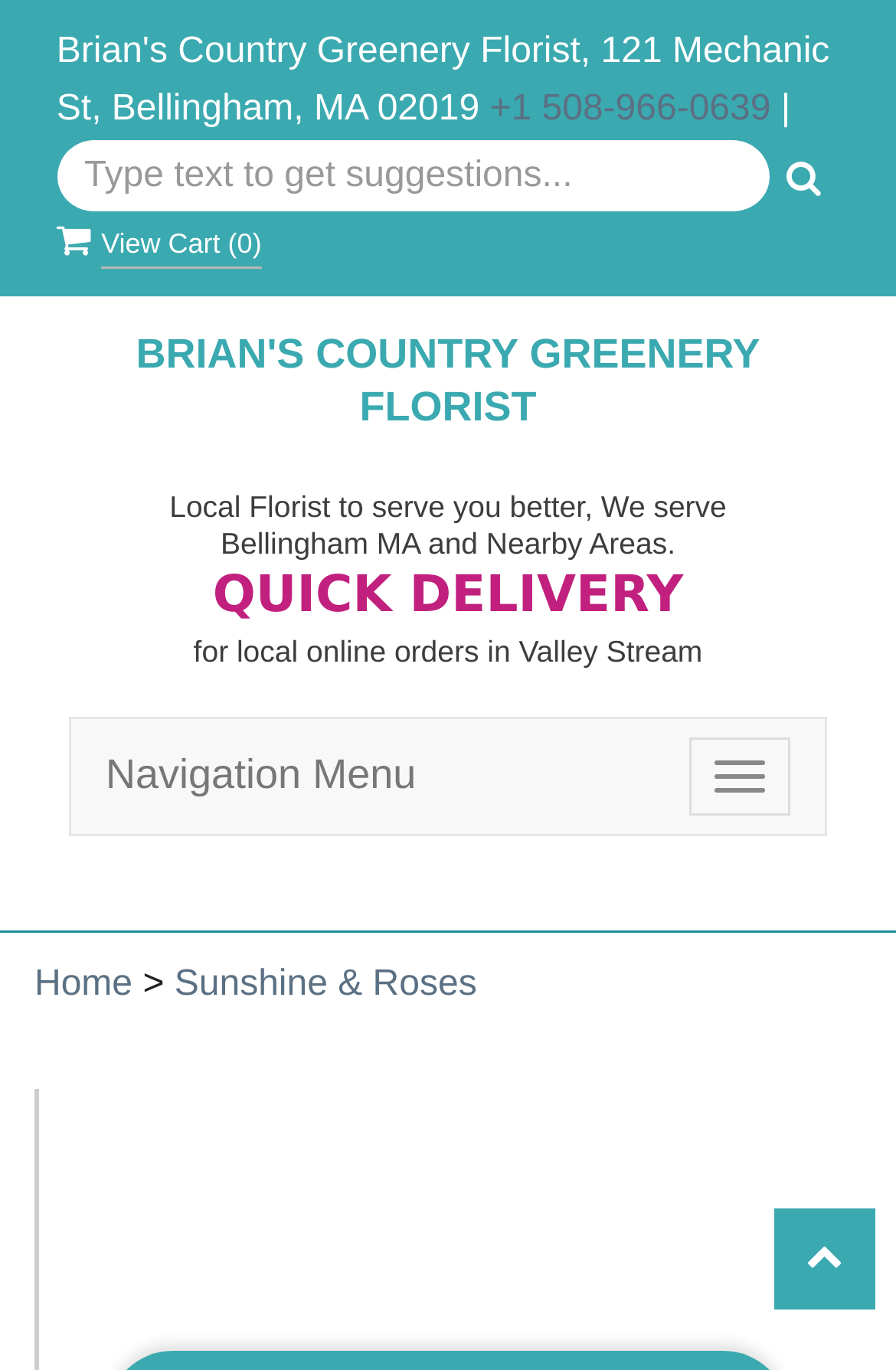Locate the bounding box coordinates of the clickable part needed for the task: "Navigate to the main page".

[0.038, 0.704, 0.148, 0.733]